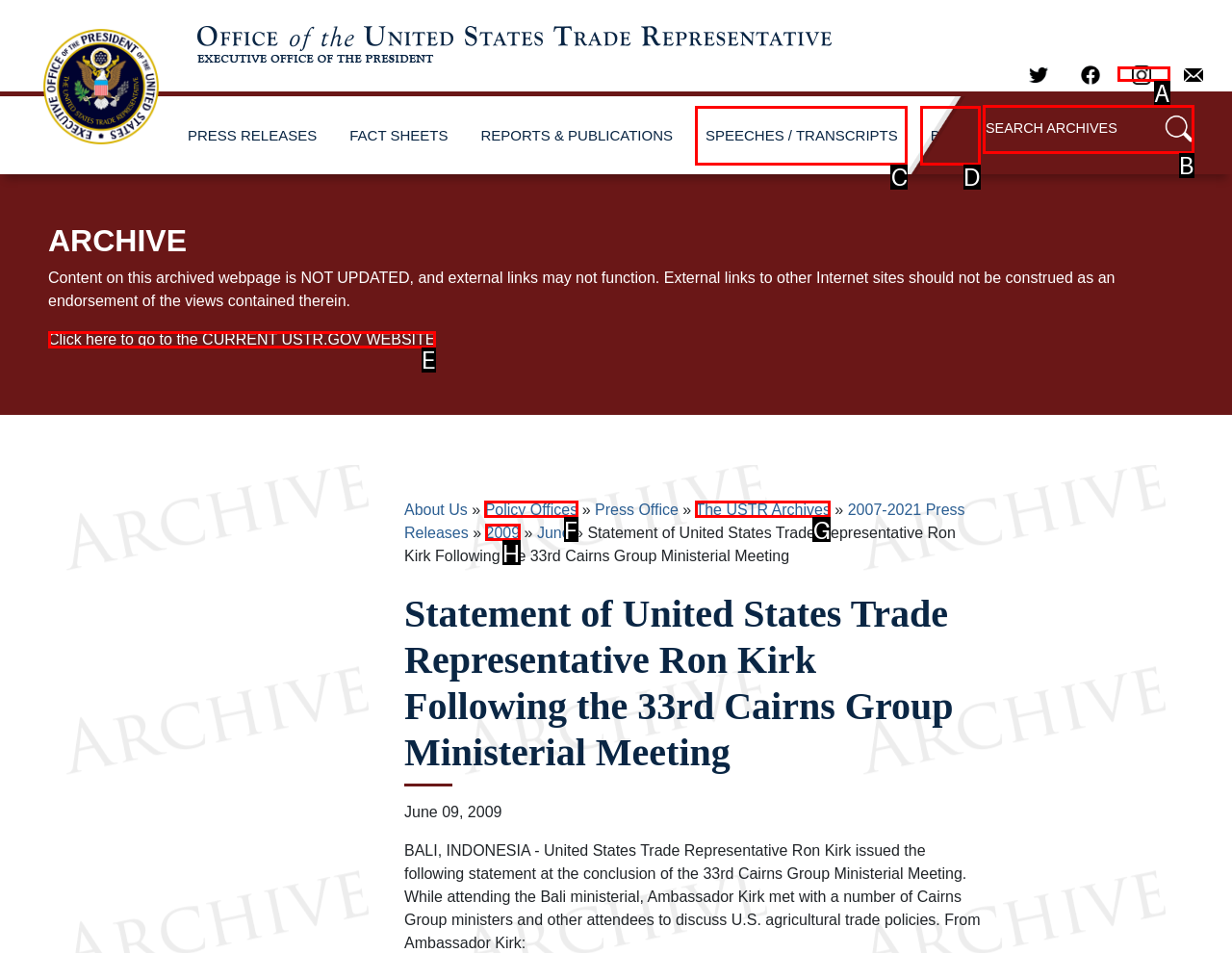Identify the correct UI element to click to achieve the task: Search through site content.
Answer with the letter of the appropriate option from the choices given.

B